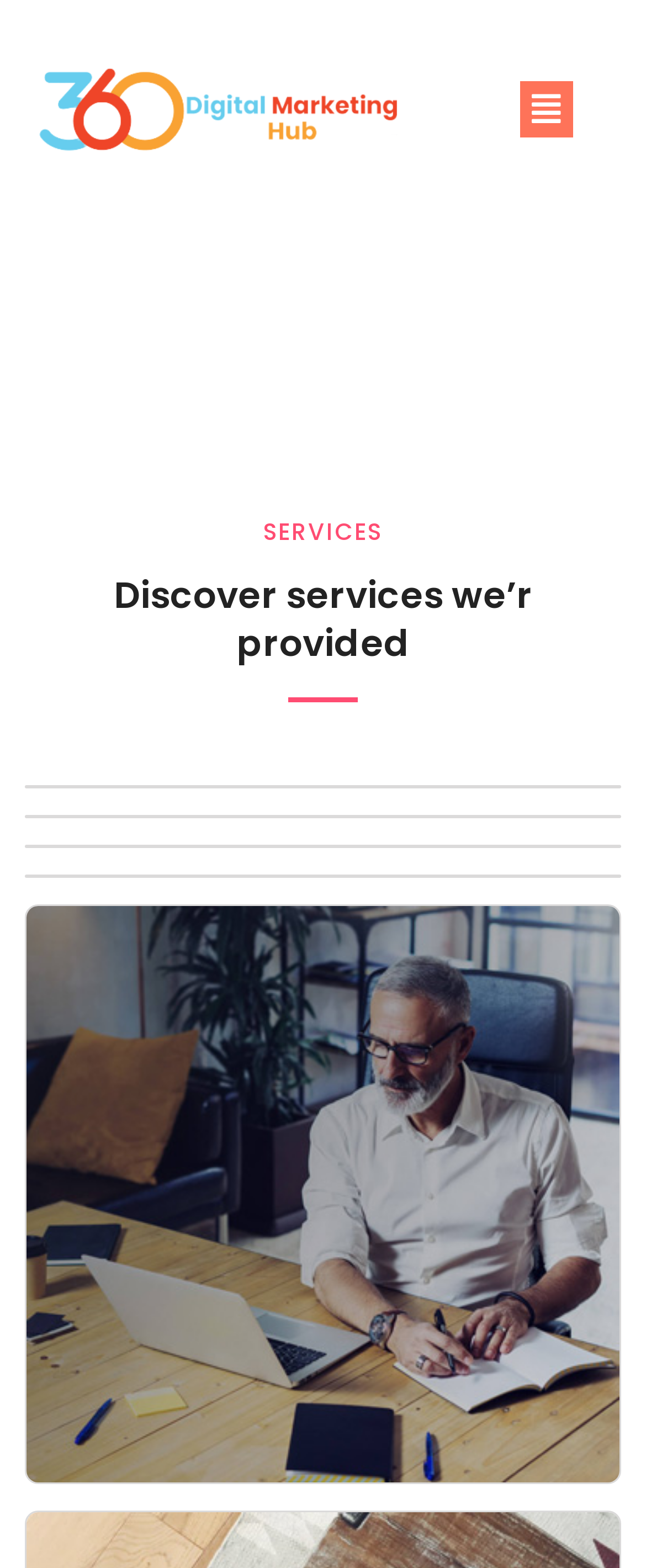Based on the element description Menu, identify the bounding box of the UI element in the given webpage screenshot. The coordinates should be in the format (top-left x, top-left y, bottom-right x, bottom-right y) and must be between 0 and 1.

[0.805, 0.052, 0.887, 0.088]